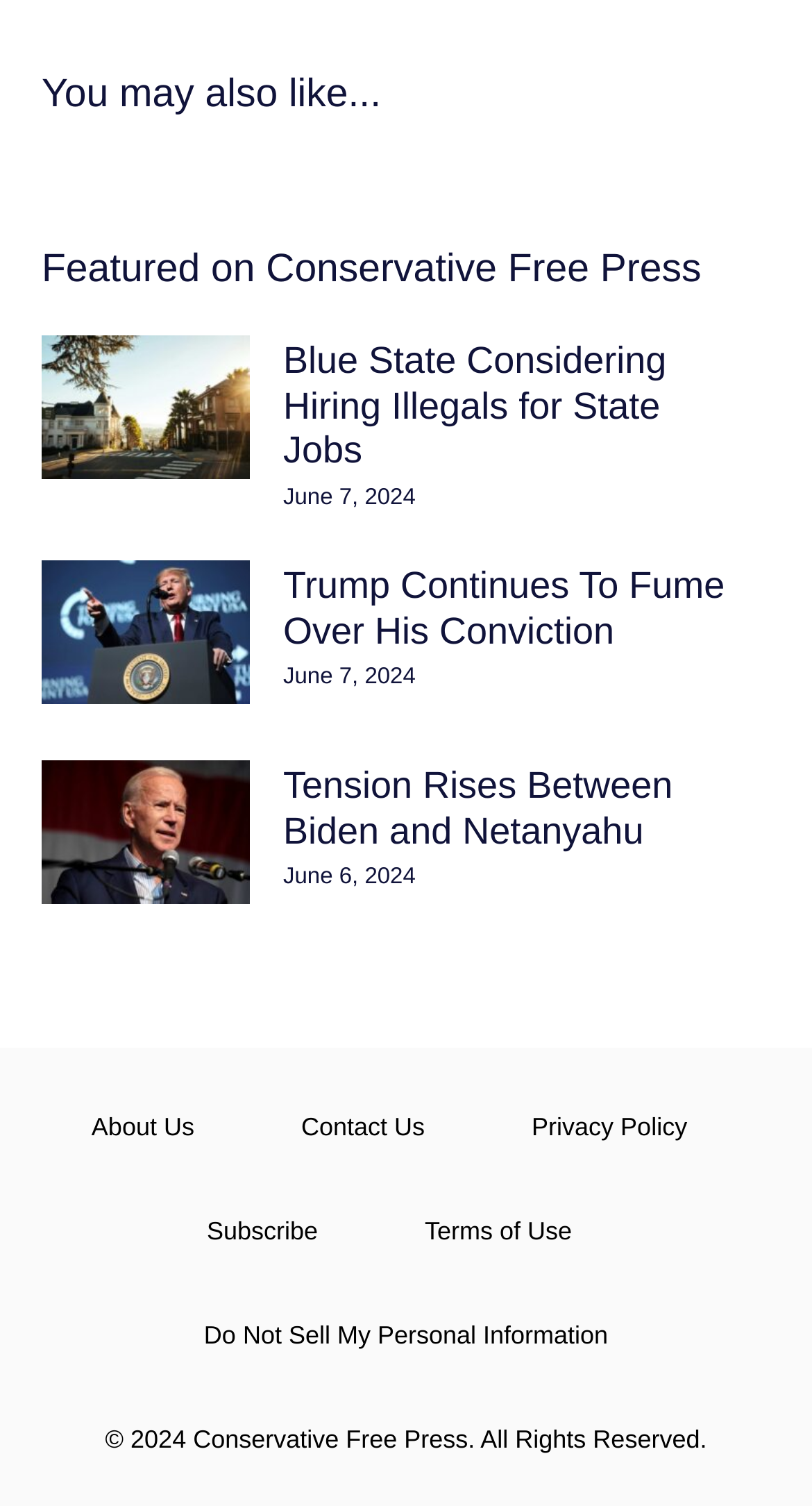Please identify the bounding box coordinates of the clickable area that will allow you to execute the instruction: "Go to 'About Us' page".

[0.072, 0.714, 0.28, 0.783]